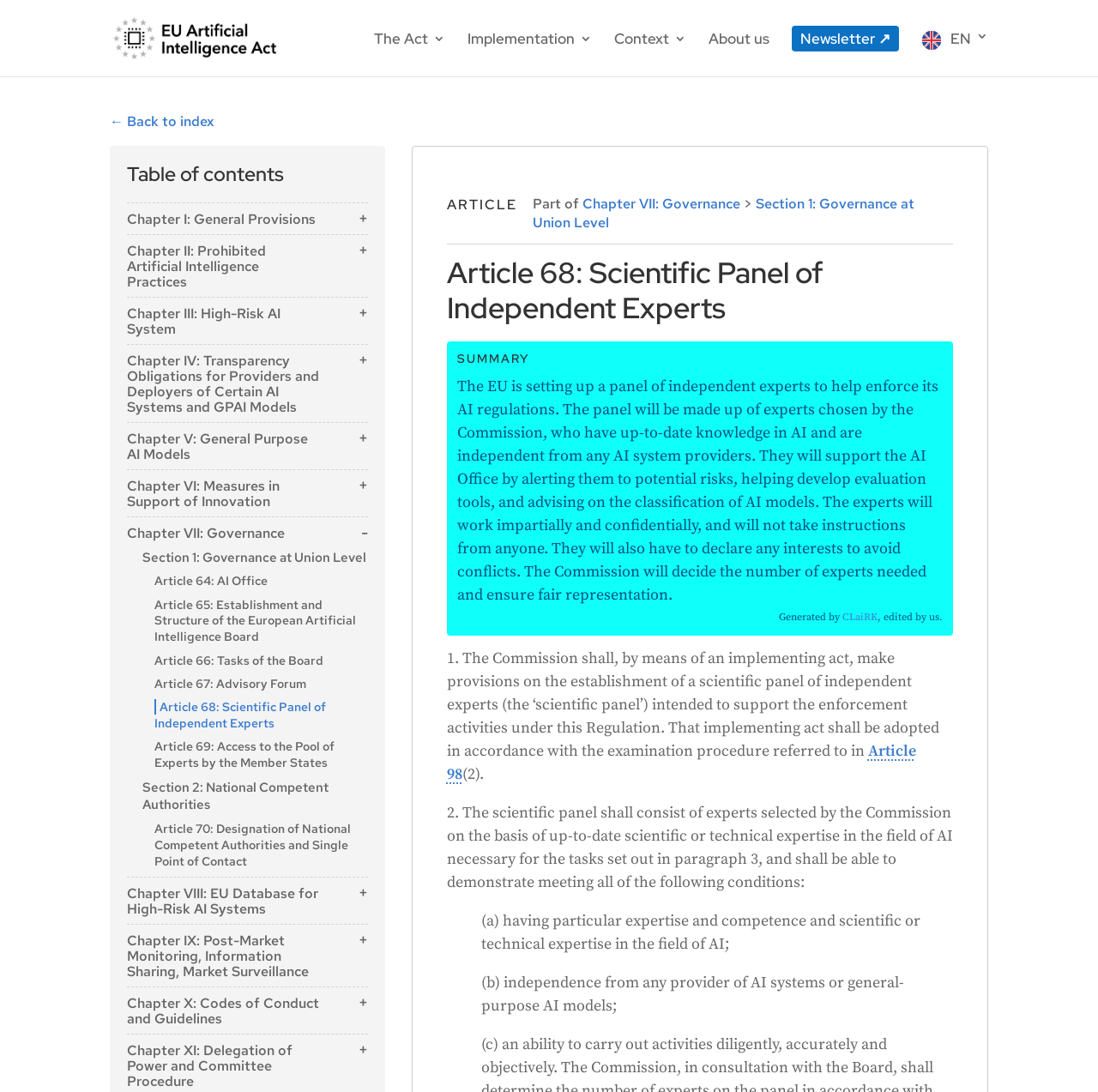Specify the bounding box coordinates of the area that needs to be clicked to achieve the following instruction: "View Chapter I: General Provisions".

[0.116, 0.192, 0.288, 0.209]